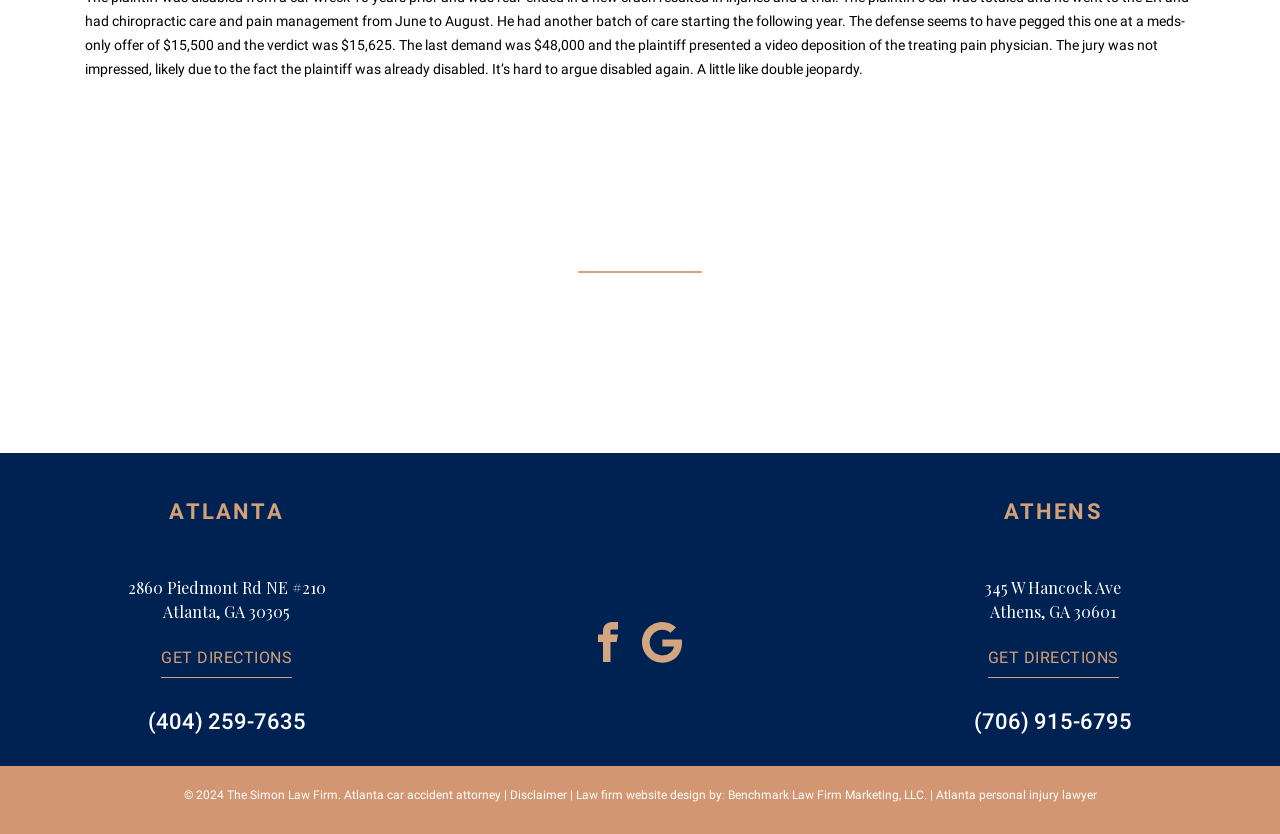Determine the bounding box coordinates of the clickable element to achieve the following action: 'Click the 'Disclaimer' link'. Provide the coordinates as four float values between 0 and 1, formatted as [left, top, right, bottom].

[0.398, 0.945, 0.443, 0.962]